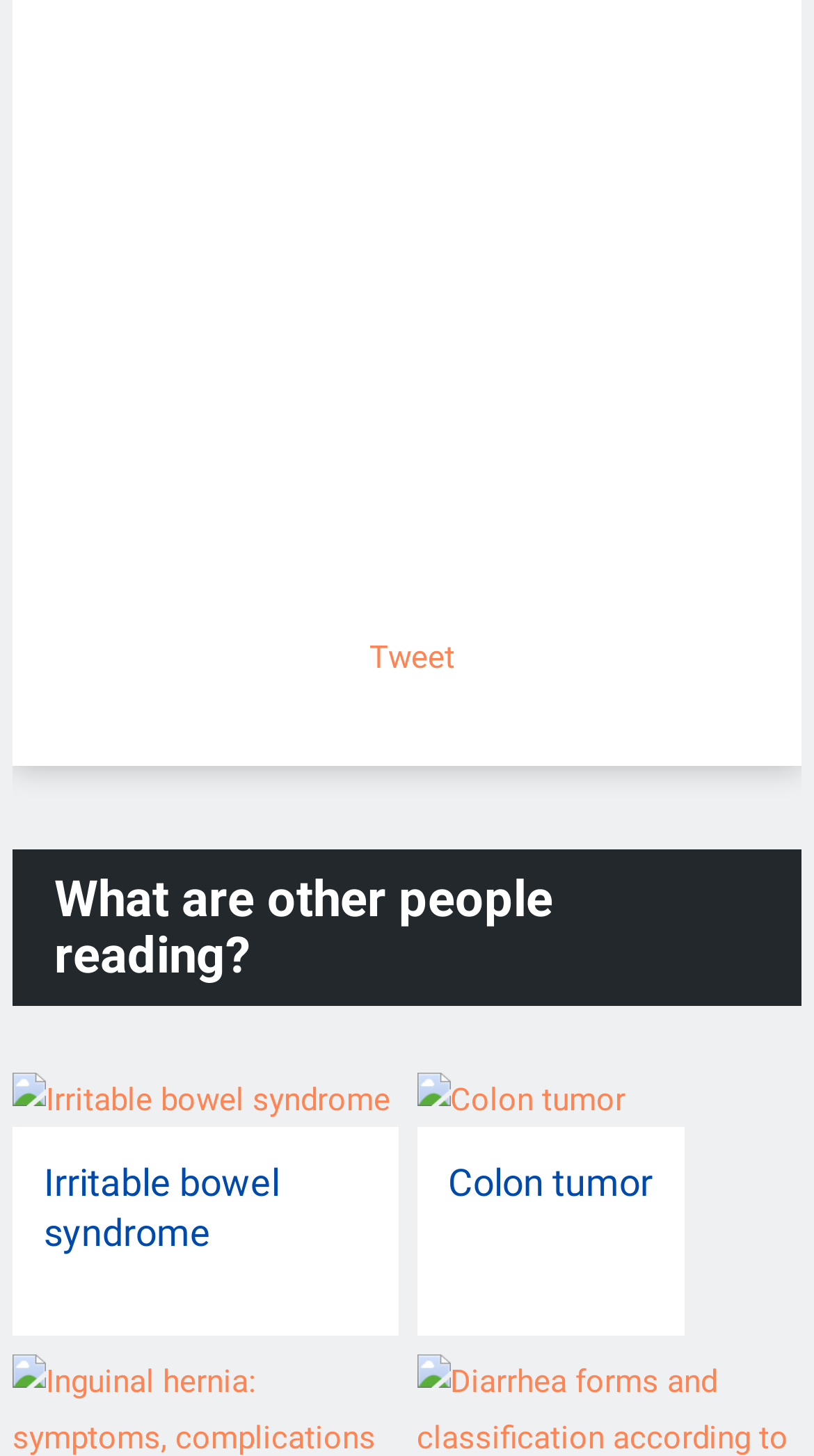What is the title of the second link?
Using the visual information from the image, give a one-word or short-phrase answer.

Colon tumor